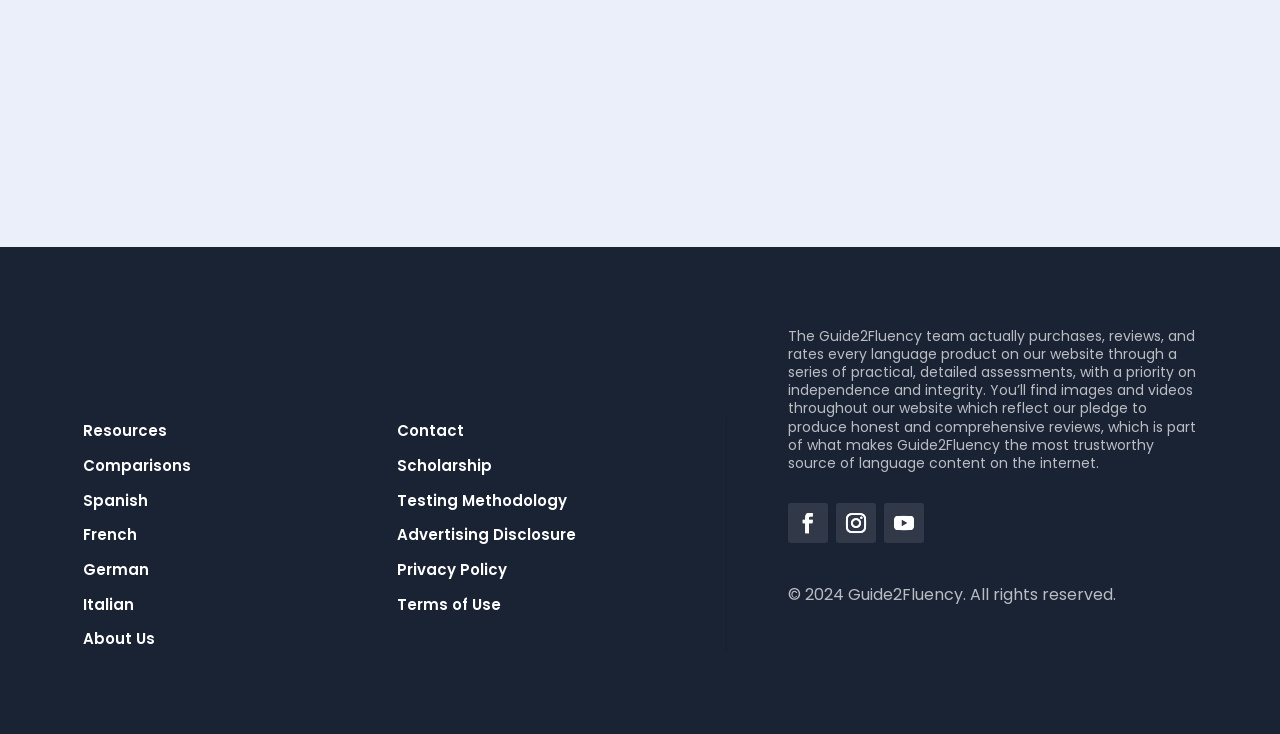Please look at the image and answer the question with a detailed explanation: What is the copyright year of the webpage?

I looked at the bottom of the webpage and found a static text element with the copyright information, which includes the year '2024'.